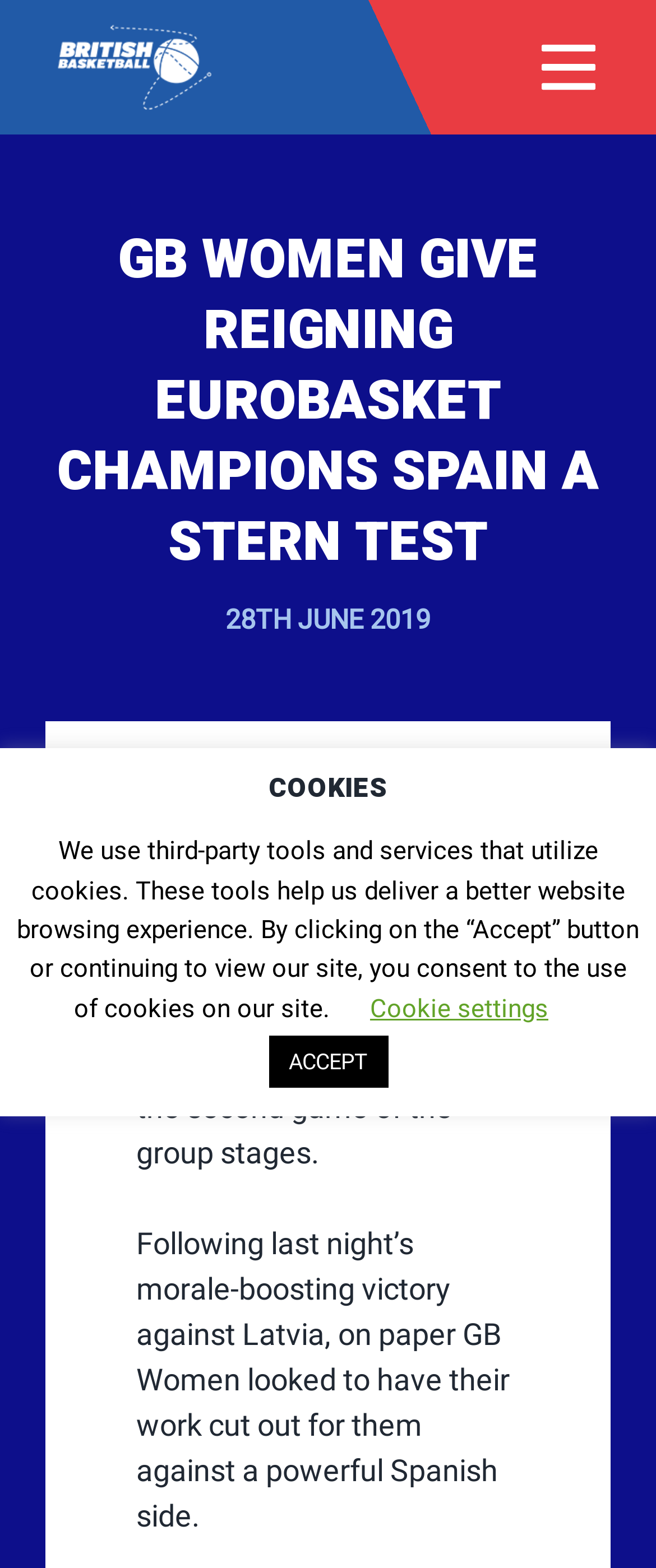Use a single word or phrase to answer the question:
What is the name of the organization?

British Basketball